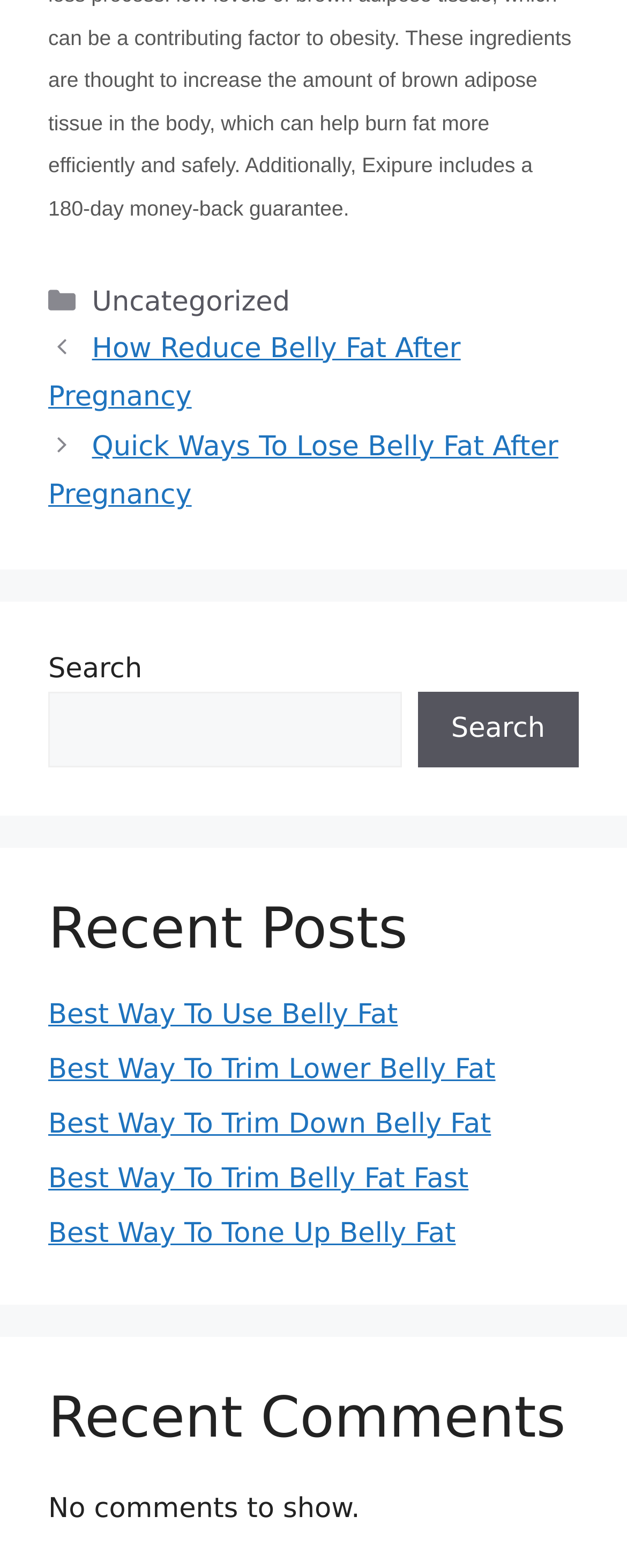Find the bounding box coordinates of the clickable area that will achieve the following instruction: "Search for something".

[0.077, 0.441, 0.64, 0.489]